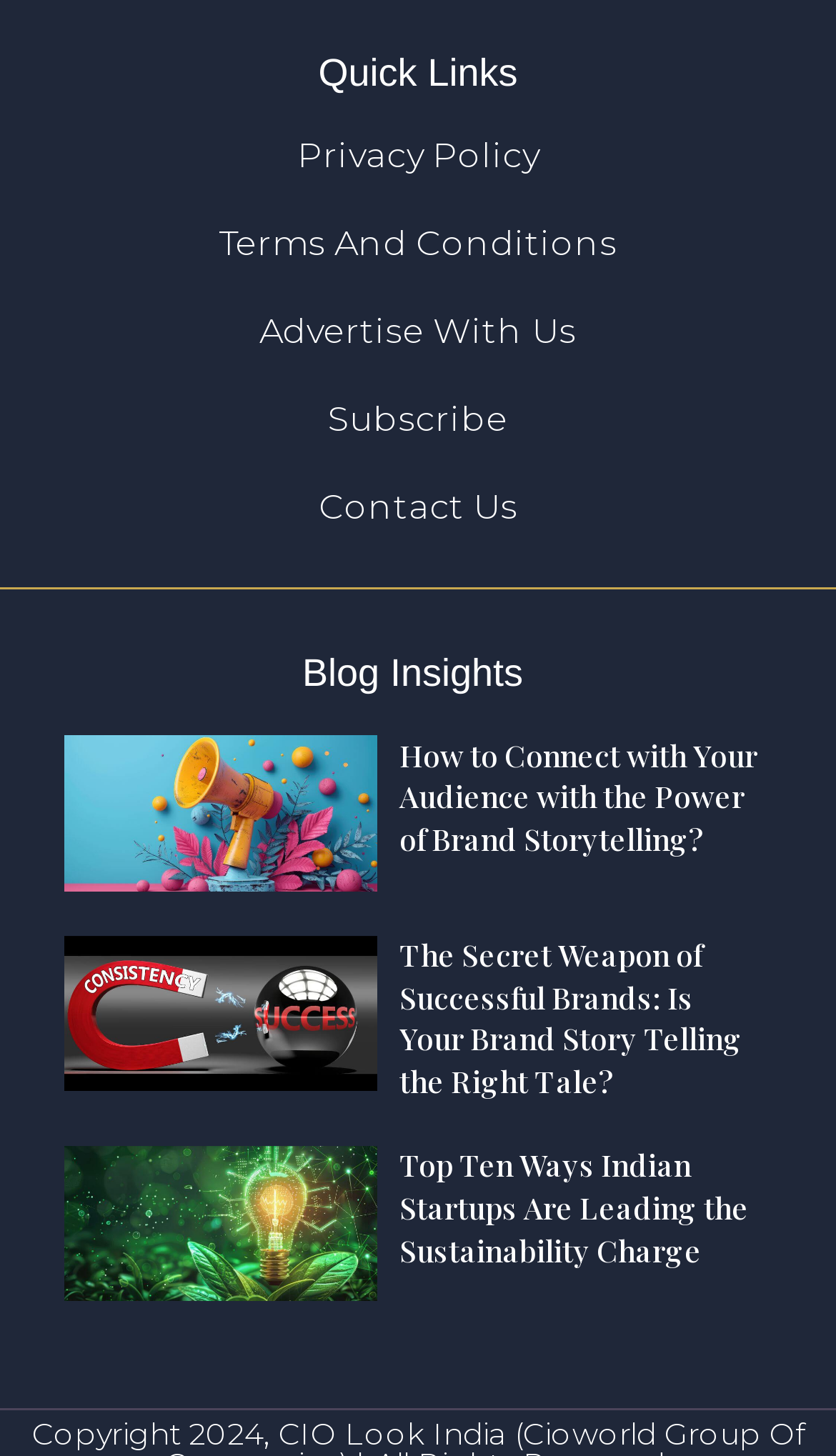Look at the image and write a detailed answer to the question: 
What is the title of the second article?

The title of the second article is 'The Secret Weapon of Successful Brands' because it is the heading of the second article section, which is located below the 'Blog Insights' heading and above the link 'Brand Story'.